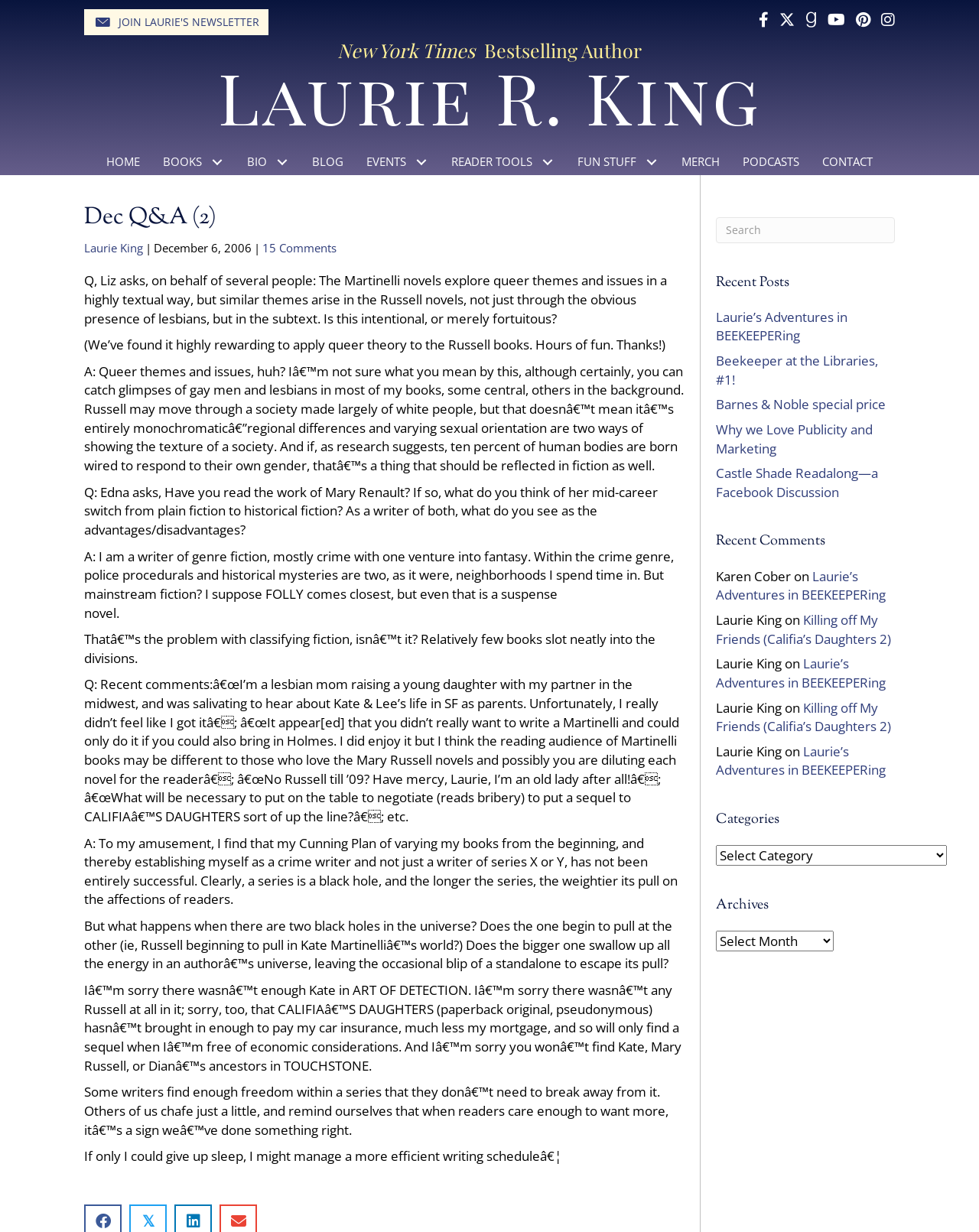What is the topic of the Q&A section?
Based on the screenshot, respond with a single word or phrase.

Books and writing